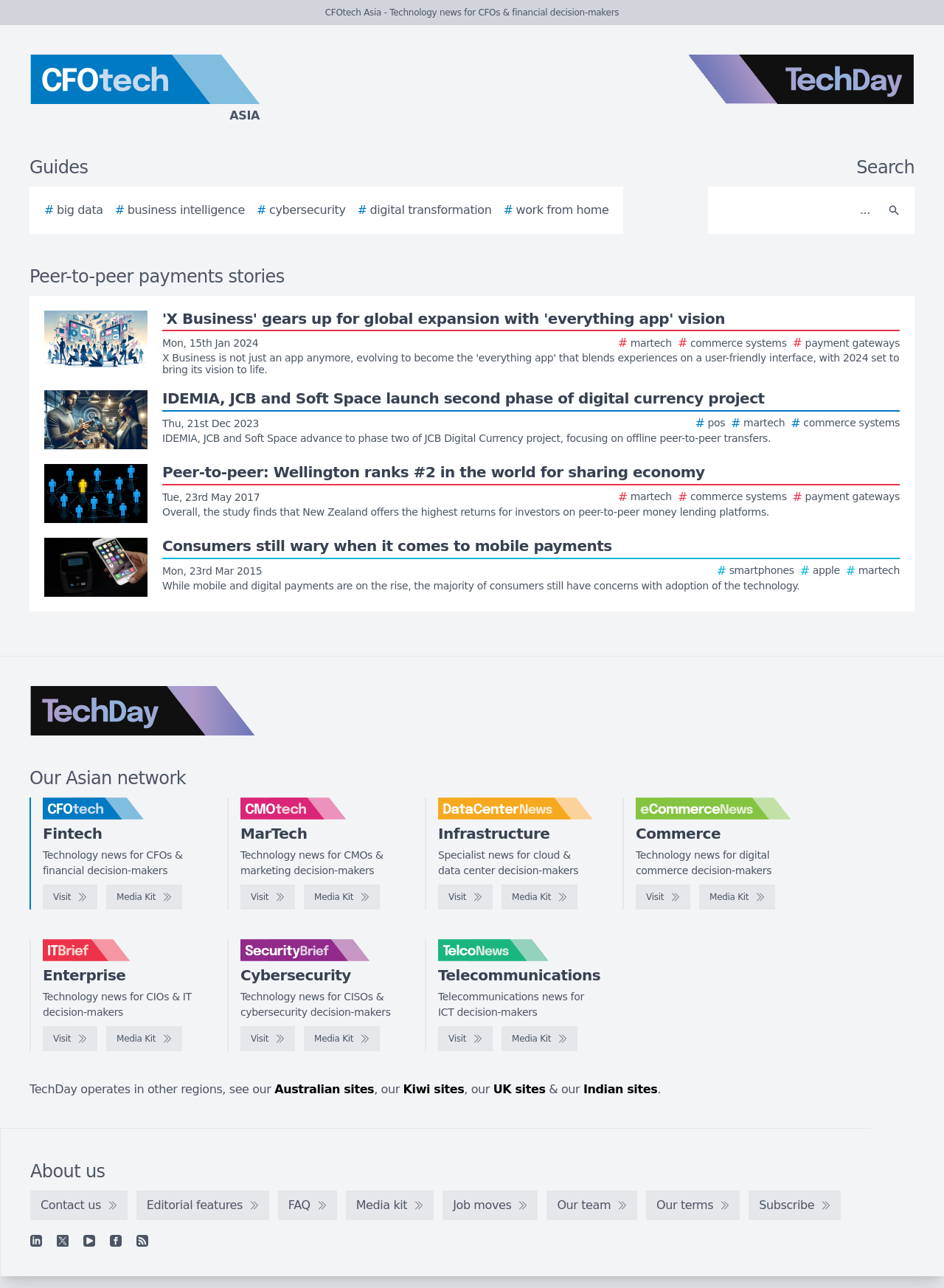Show the bounding box coordinates for the HTML element described as: "# business intelligence".

[0.122, 0.156, 0.259, 0.17]